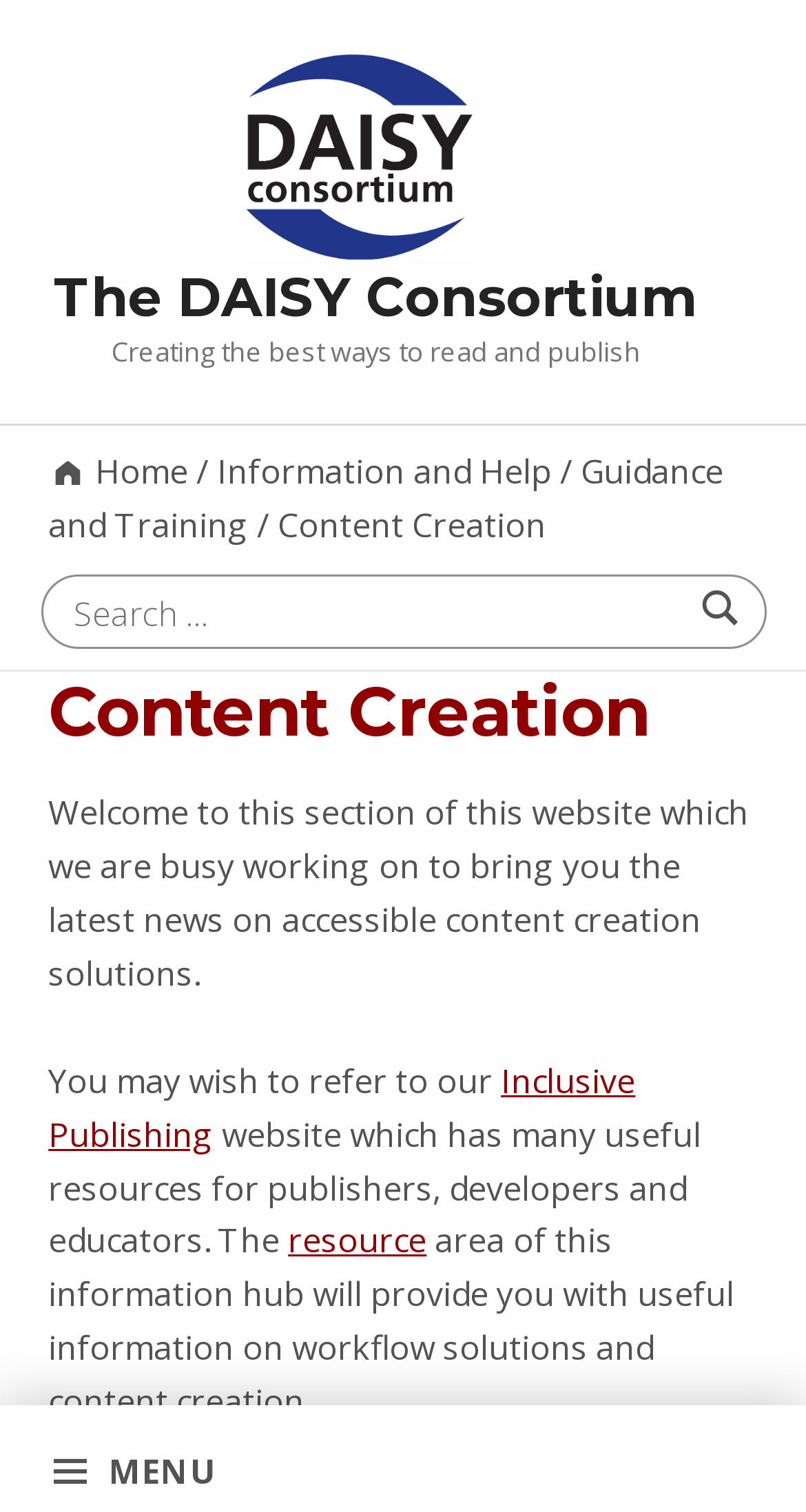Please specify the bounding box coordinates of the clickable region necessary for completing the following instruction: "Click the DAISY logo". The coordinates must consist of four float numbers between 0 and 1, i.e., [left, top, right, bottom].

[0.303, 0.086, 0.631, 0.116]